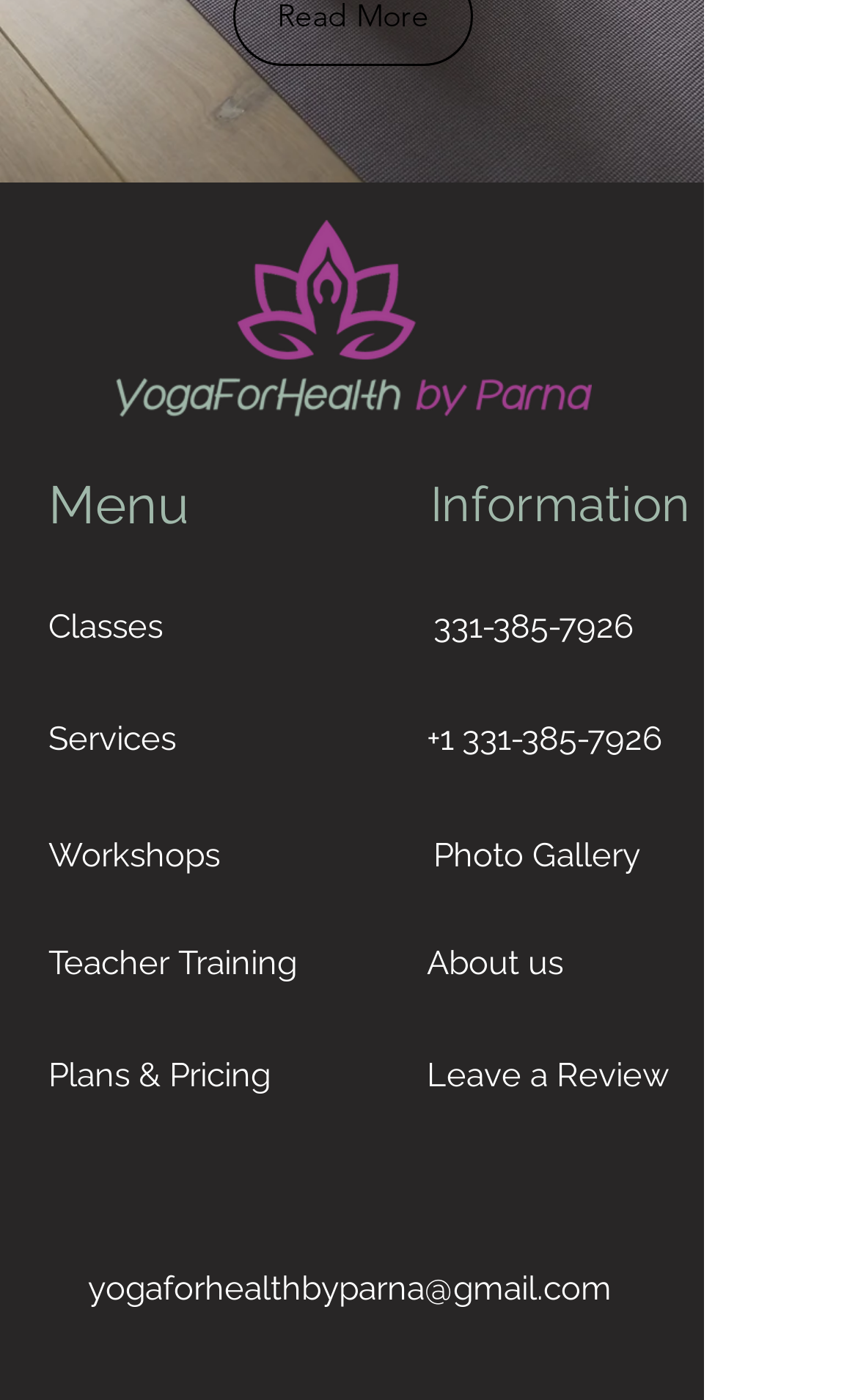Use a single word or phrase to answer the question: What is the logo image filename?

parna logo.png